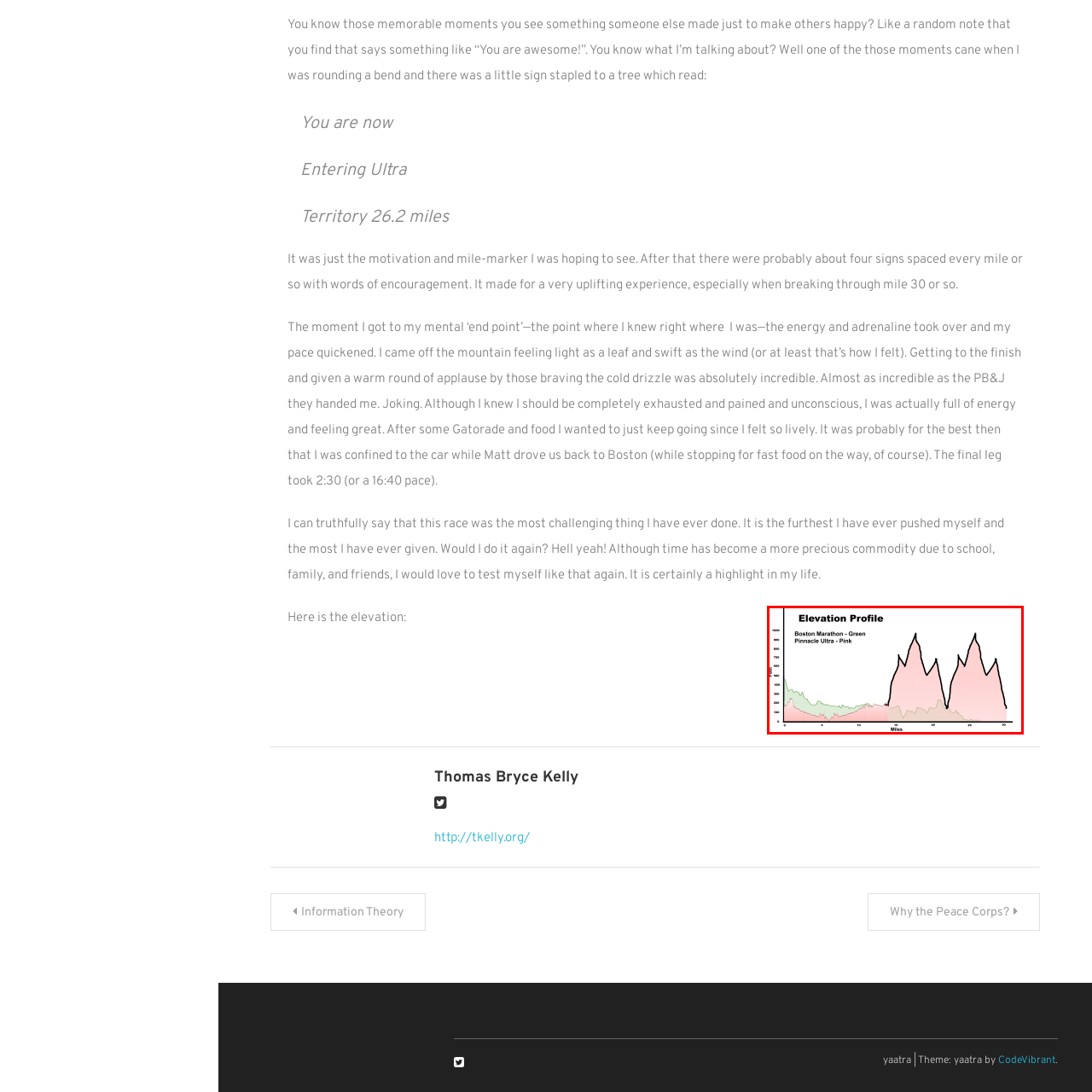What does the y-axis show?
Analyze the content within the red bounding box and offer a detailed answer to the question.

The y-axis shows elevation in feet, which is used to illustrate the varying terrain encountered throughout each race, highlighting the challenging elevations of the Pinnacle Ultra contrasted with the relatively smoother profile of the Boston Marathon.